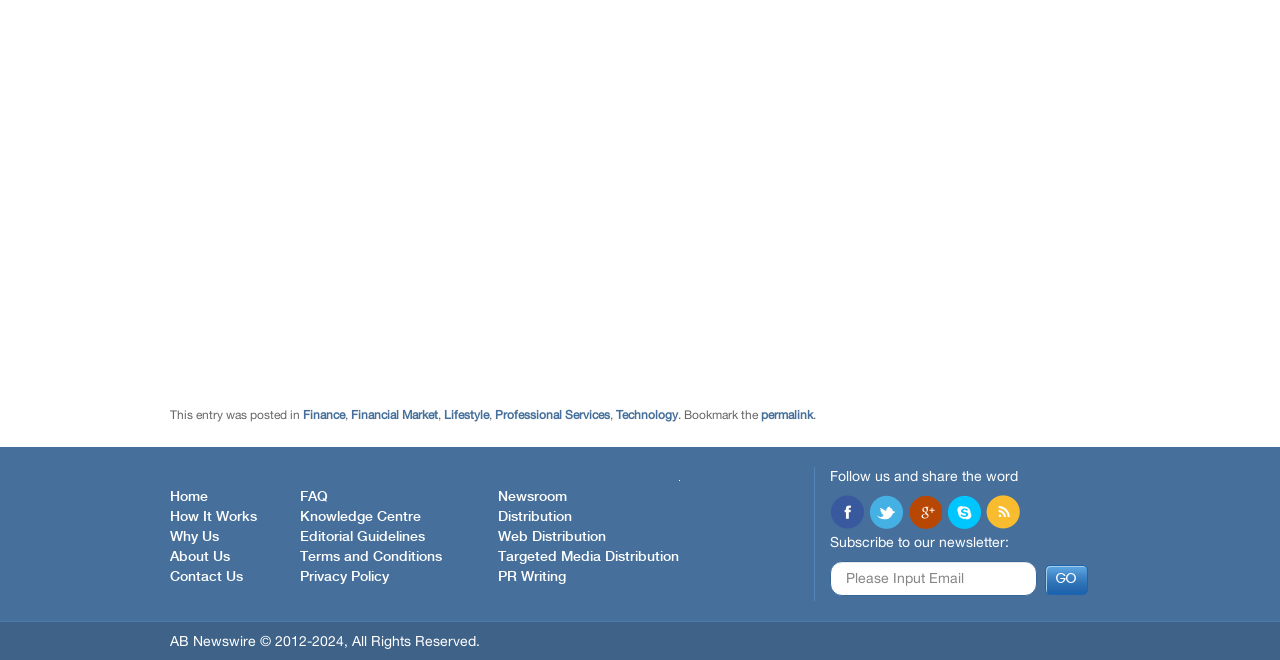Provide the bounding box coordinates of the HTML element described as: "PR Writing". The bounding box coordinates should be four float numbers between 0 and 1, i.e., [left, top, right, bottom].

[0.389, 0.864, 0.442, 0.885]